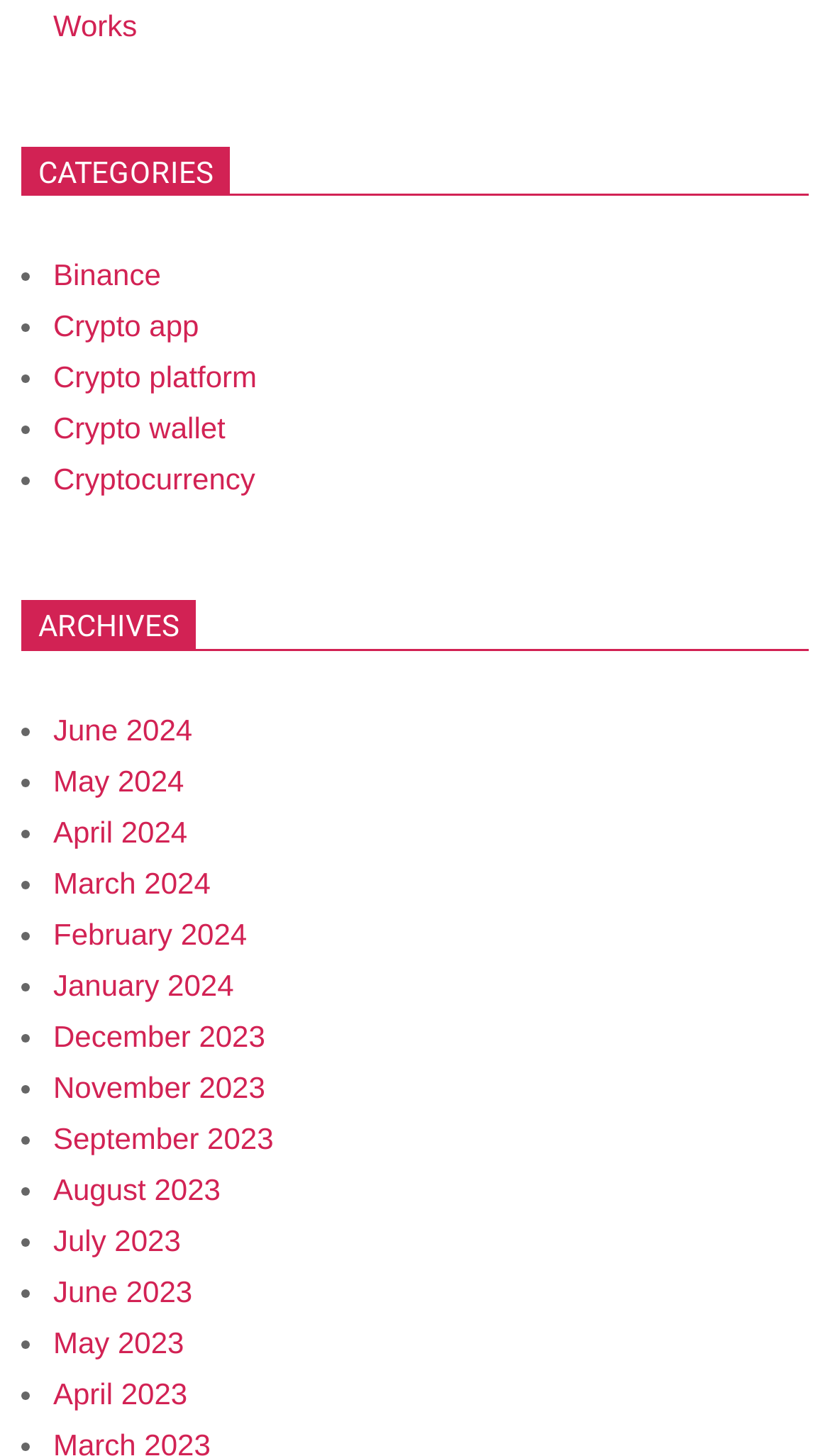Determine the bounding box coordinates for the area that should be clicked to carry out the following instruction: "Click on Binance".

[0.064, 0.177, 0.194, 0.201]